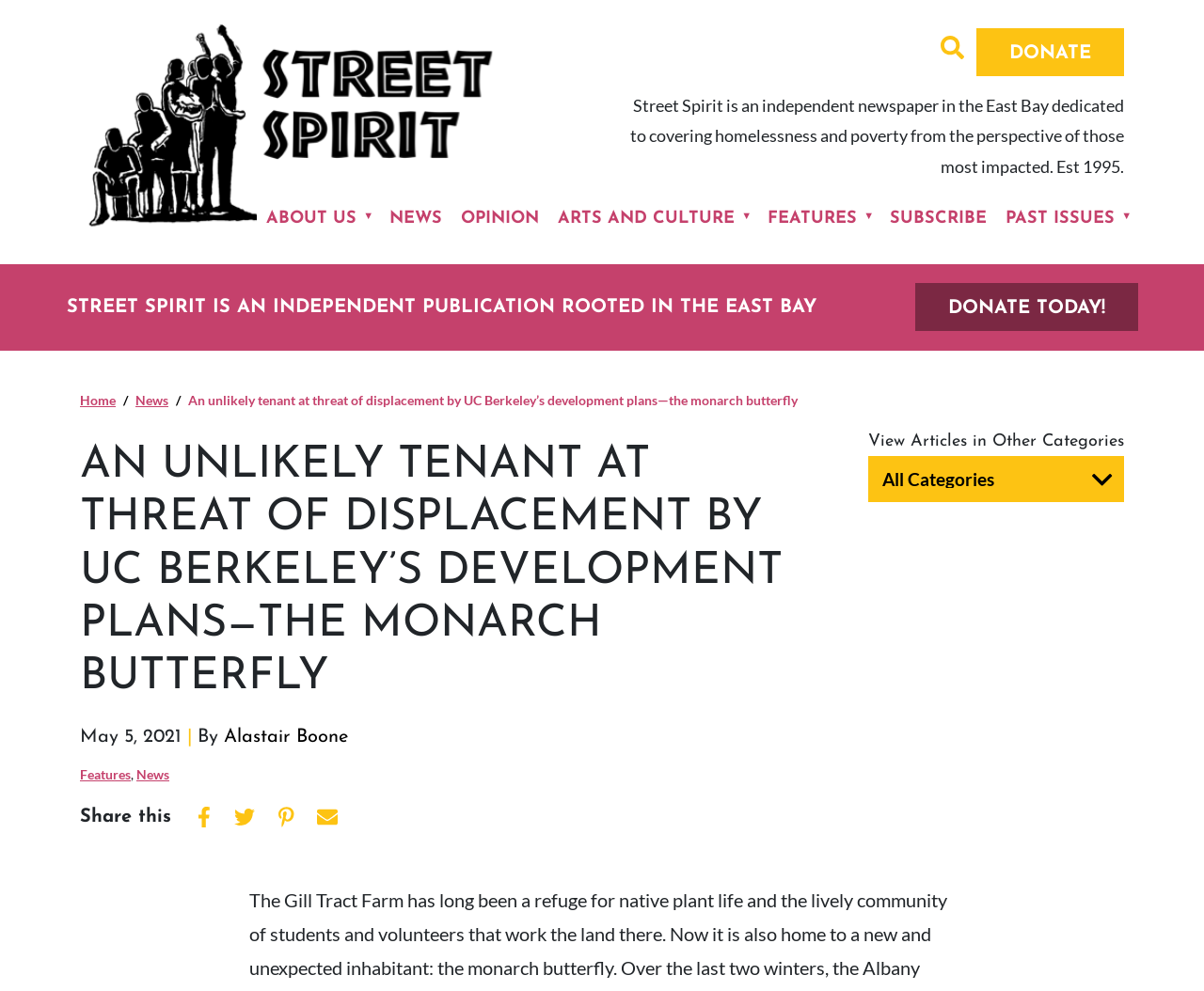Using the provided element description, identify the bounding box coordinates as (top-left x, top-left y, bottom-right x, bottom-right y). Ensure all values are between 0 and 1. Description: Tweet about it

[0.194, 0.812, 0.212, 0.837]